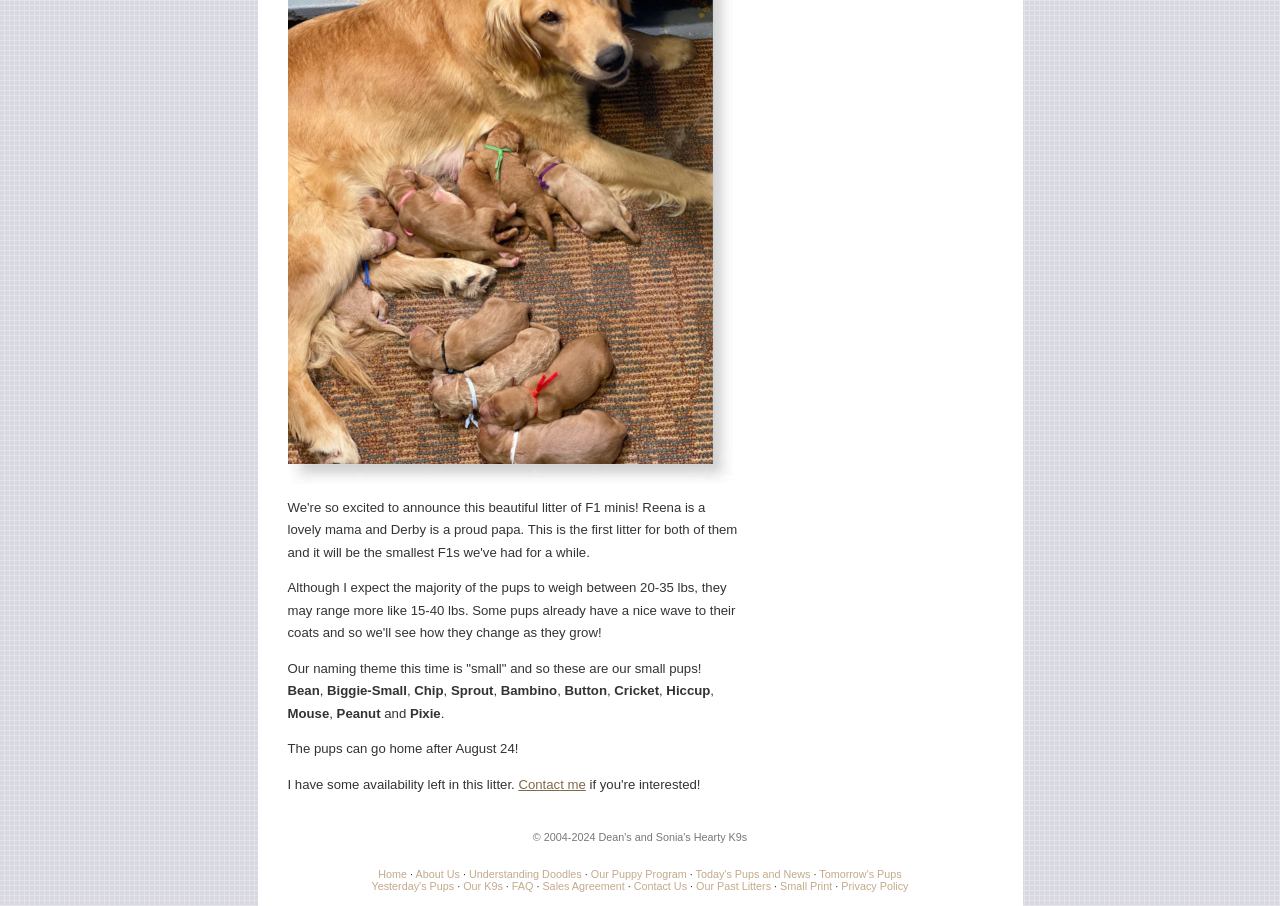Pinpoint the bounding box coordinates of the area that should be clicked to complete the following instruction: "Read 'Our Puppy Program'". The coordinates must be given as four float numbers between 0 and 1, i.e., [left, top, right, bottom].

[0.462, 0.952, 0.537, 0.977]